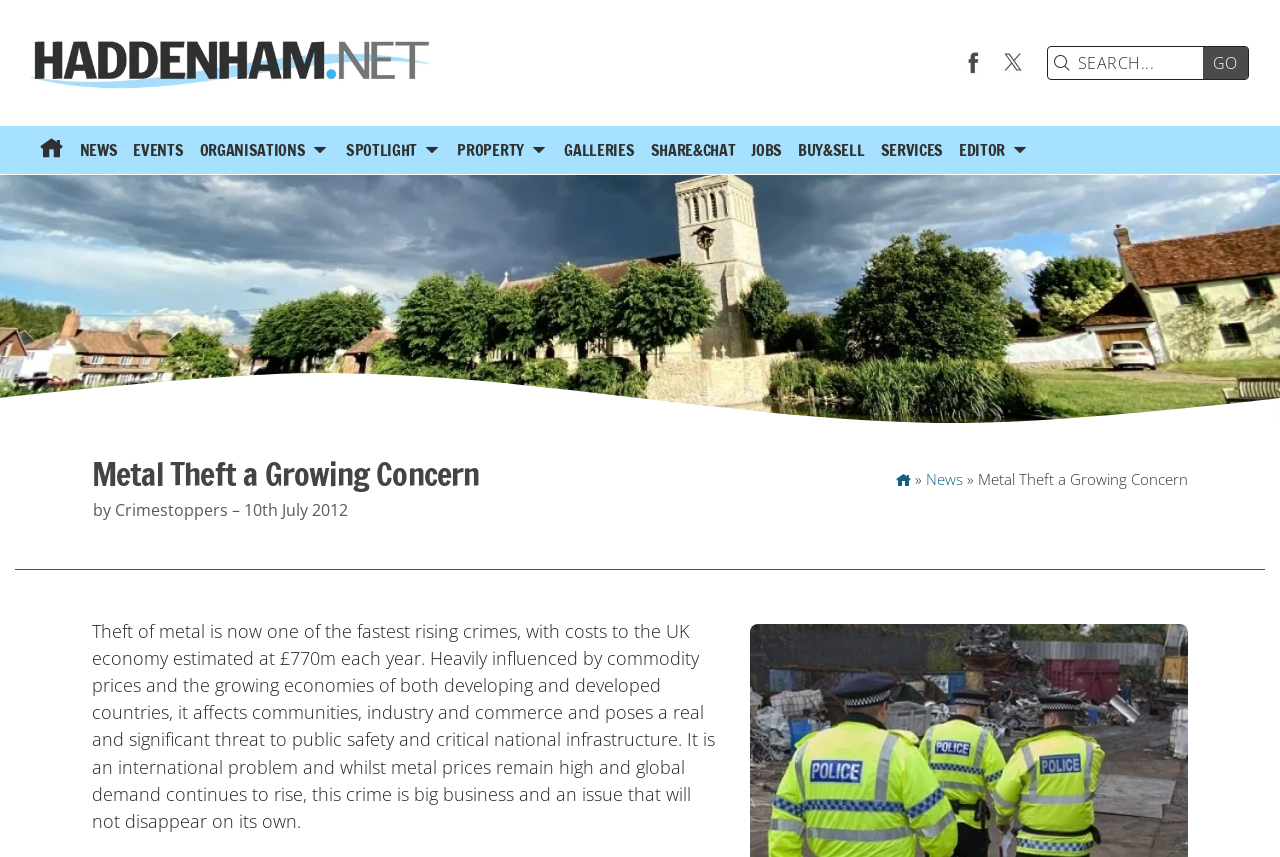Determine the coordinates of the bounding box for the clickable area needed to execute this instruction: "visit CONTACT US".

None